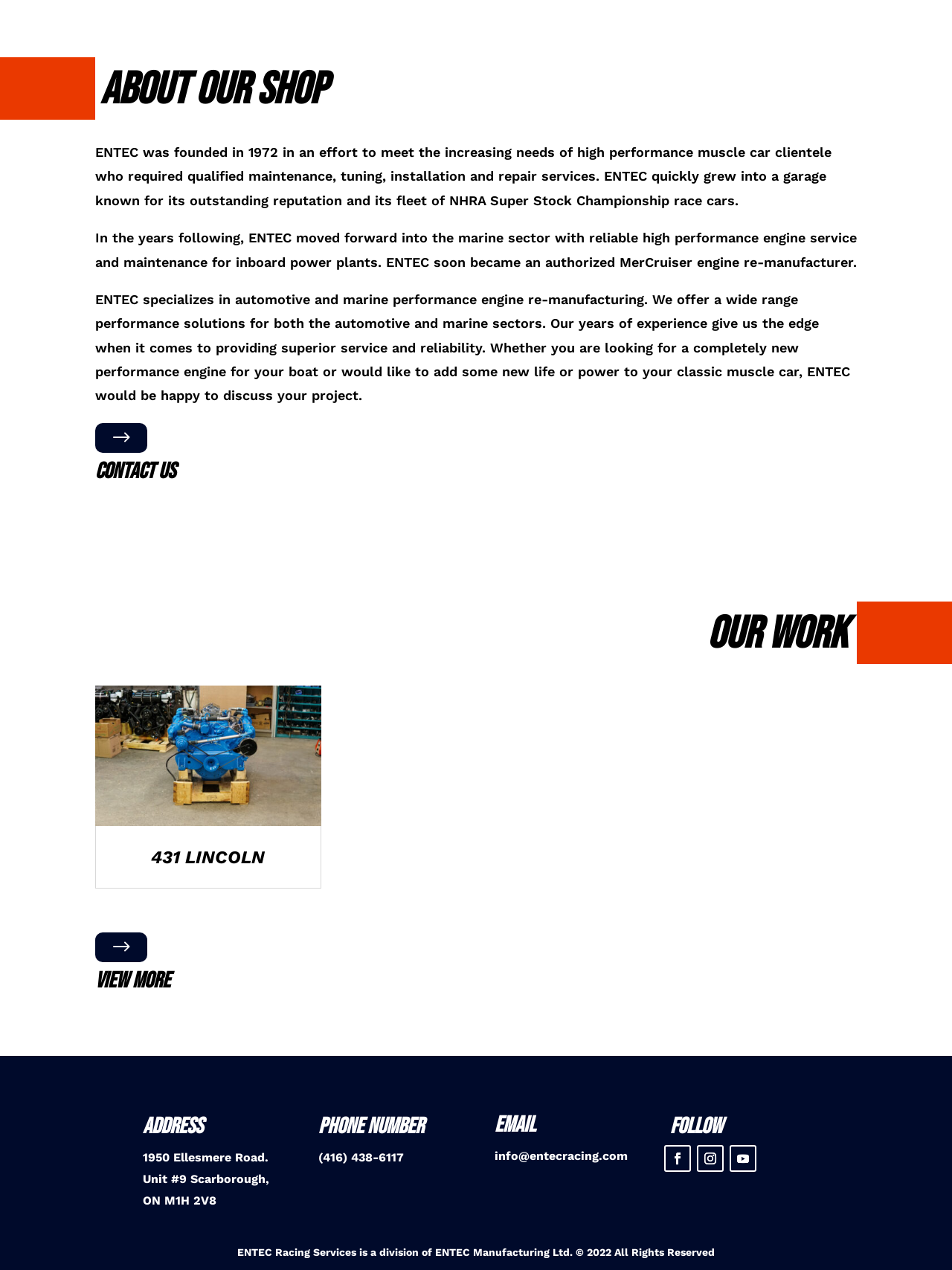How many social media links are there?
Refer to the image and give a detailed answer to the query.

There are three social media links, which can be found under the 'FOLLOW' heading. They are represented by the link elements with the texts '', '', and ''.